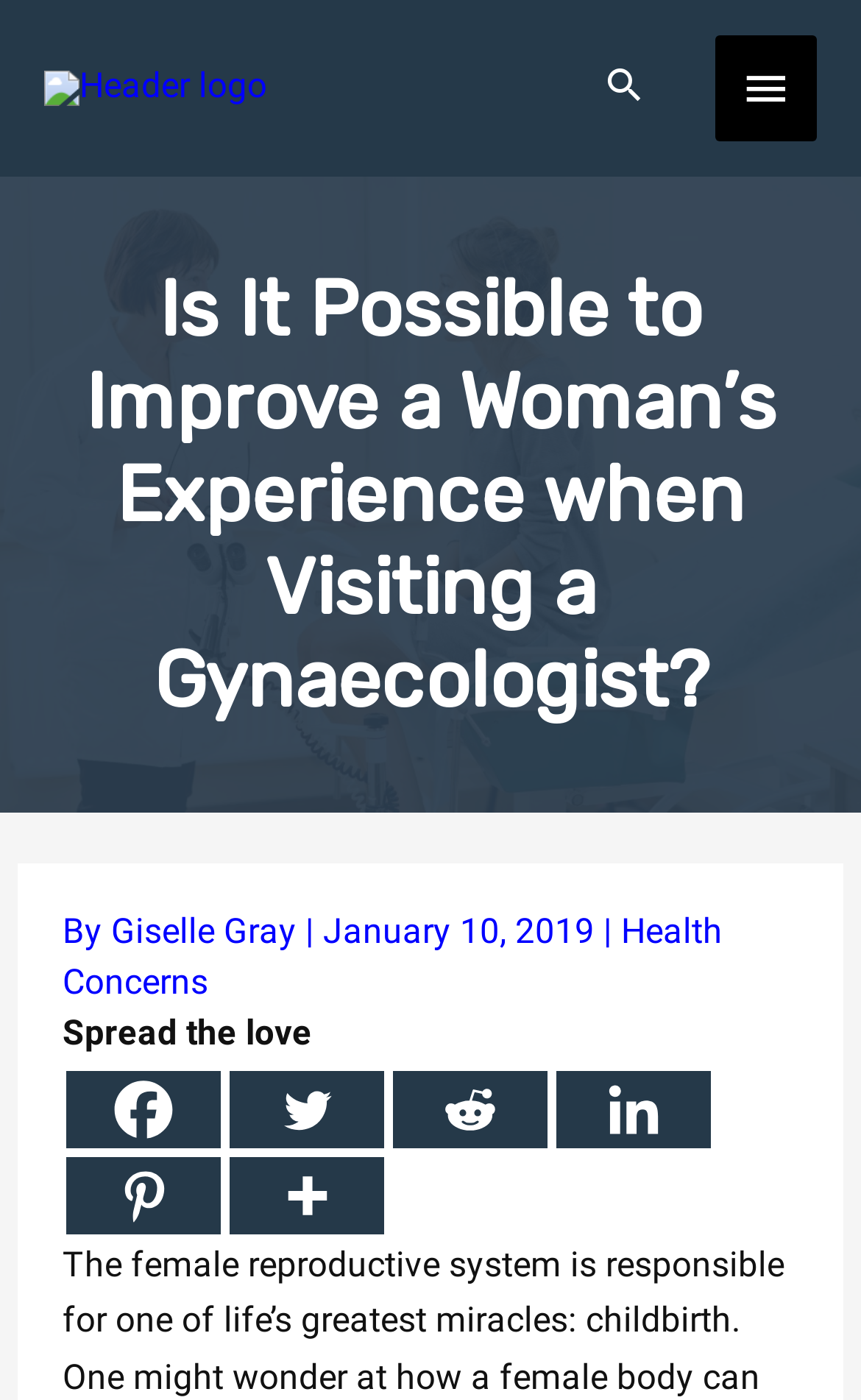When was the article published?
Provide a fully detailed and comprehensive answer to the question.

The publication date of the article can be found by looking at the date 'January 10, 2019' which is located below the author's name and above the social media sharing links.